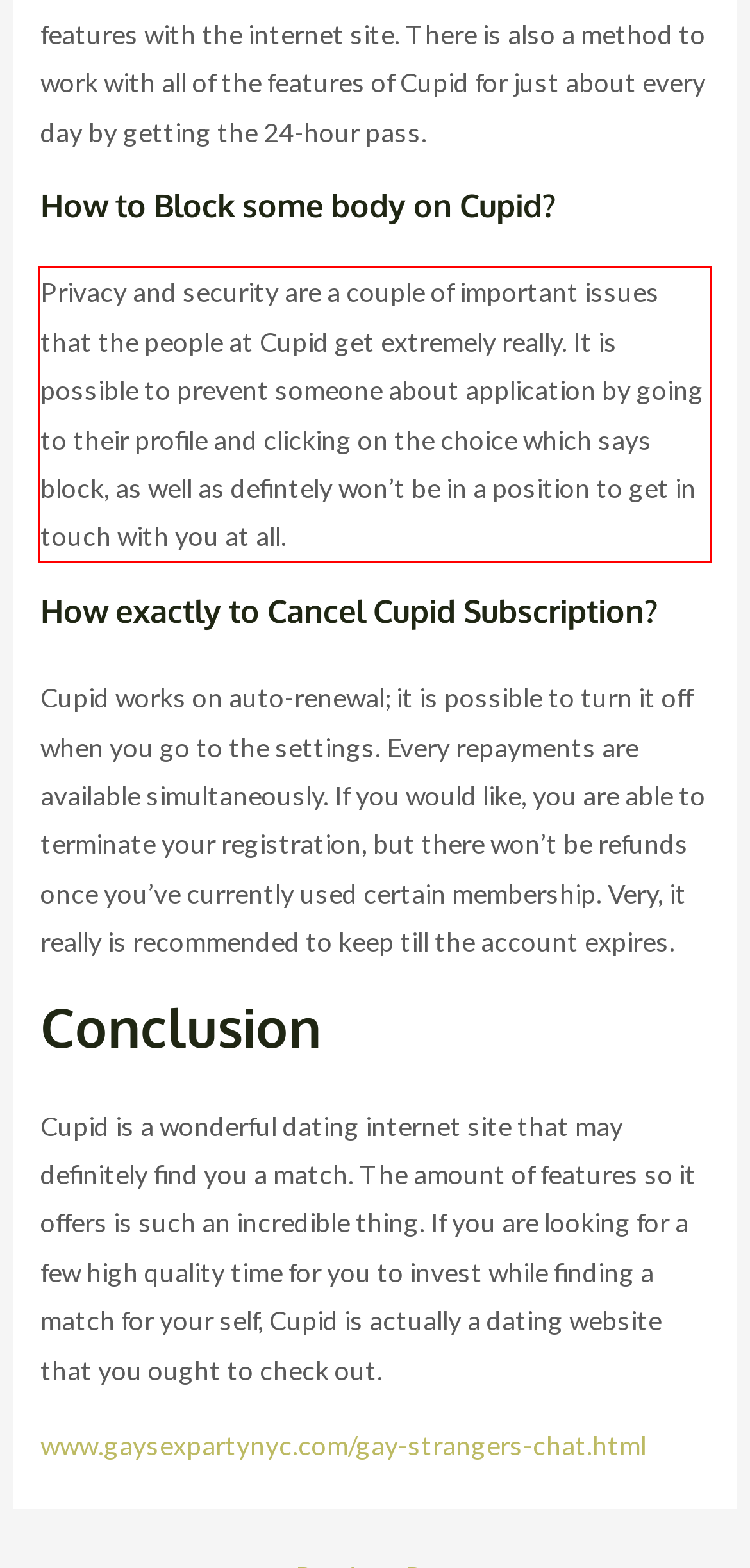You have a screenshot of a webpage where a UI element is enclosed in a red rectangle. Perform OCR to capture the text inside this red rectangle.

Privacy and security are a couple of important issues that the people at Cupid get extremely really. It is possible to prevent someone about application by going to their profile and clicking on the choice which says block, as well as defintely won’t be in a position to get in touch with you at all.